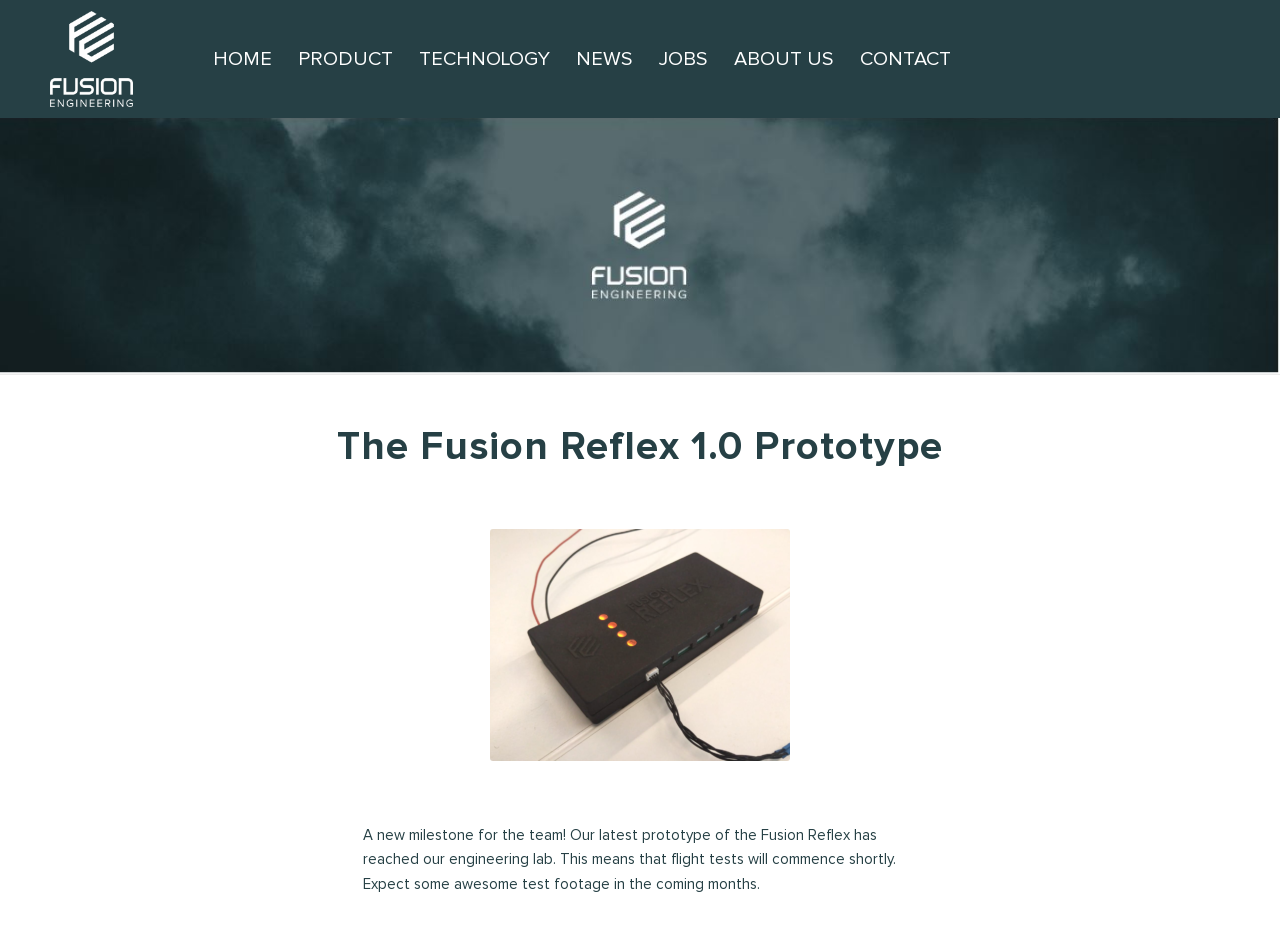Your task is to find and give the main heading text of the webpage.

The Fusion Reflex 1.0 Prototype